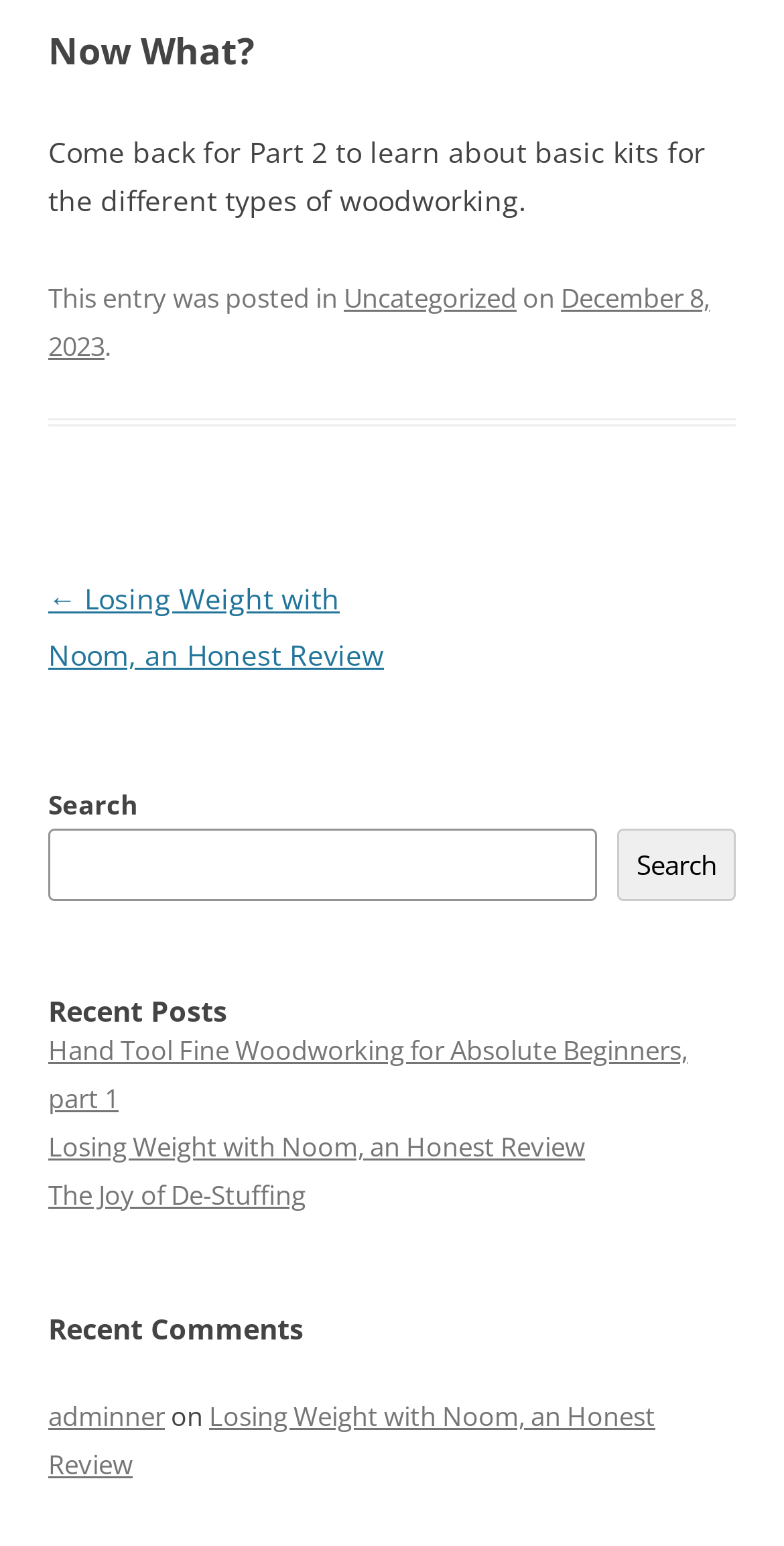Please find the bounding box coordinates of the section that needs to be clicked to achieve this instruction: "Read 'Hand Tool Fine Woodworking for Absolute Beginners, part 1'".

[0.062, 0.667, 0.877, 0.722]